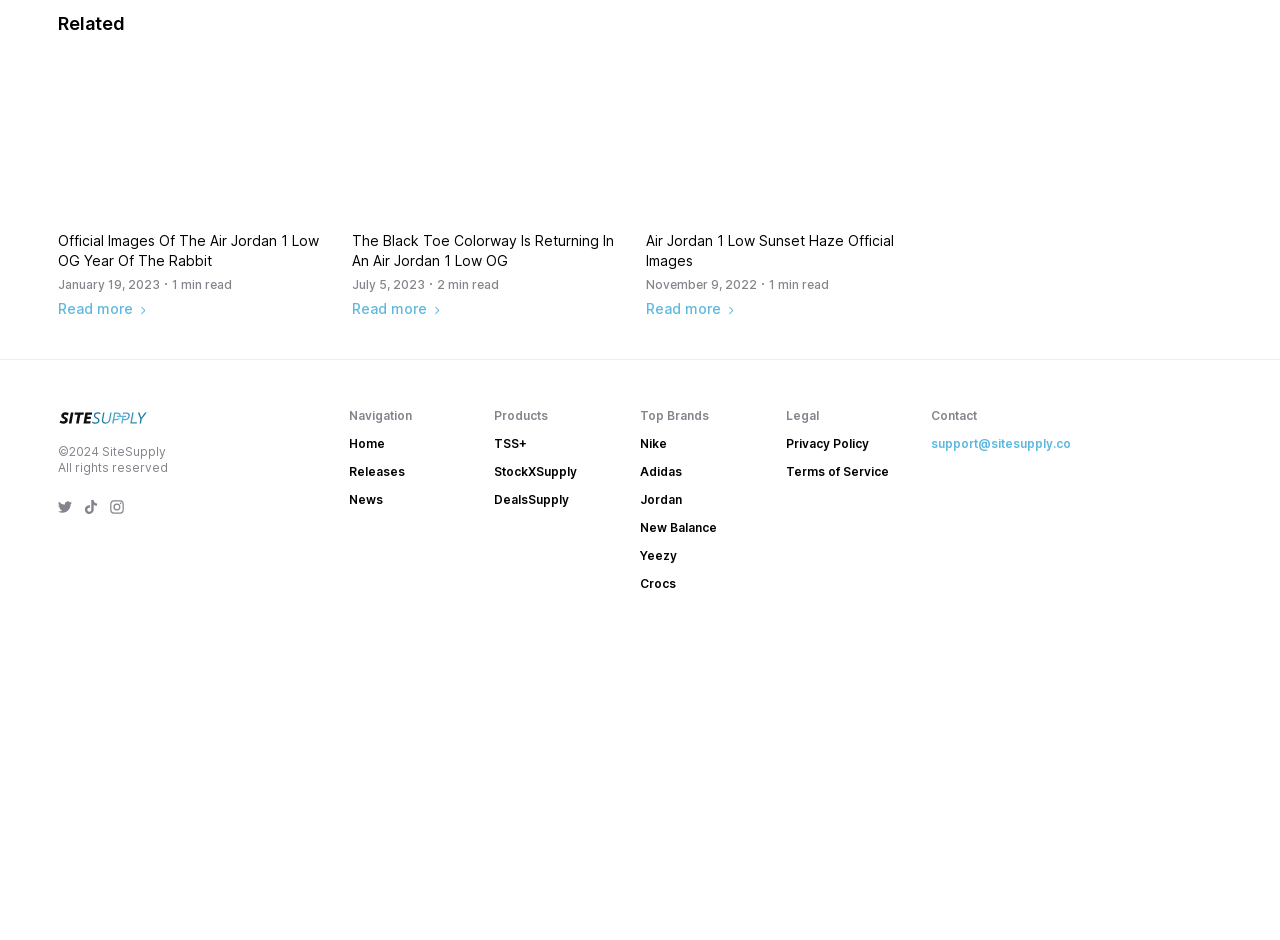Could you highlight the region that needs to be clicked to execute the instruction: "Read more about Official Images Of The Air Jordan 1 Low OG Year Of The Rabbit"?

[0.045, 0.319, 0.116, 0.337]